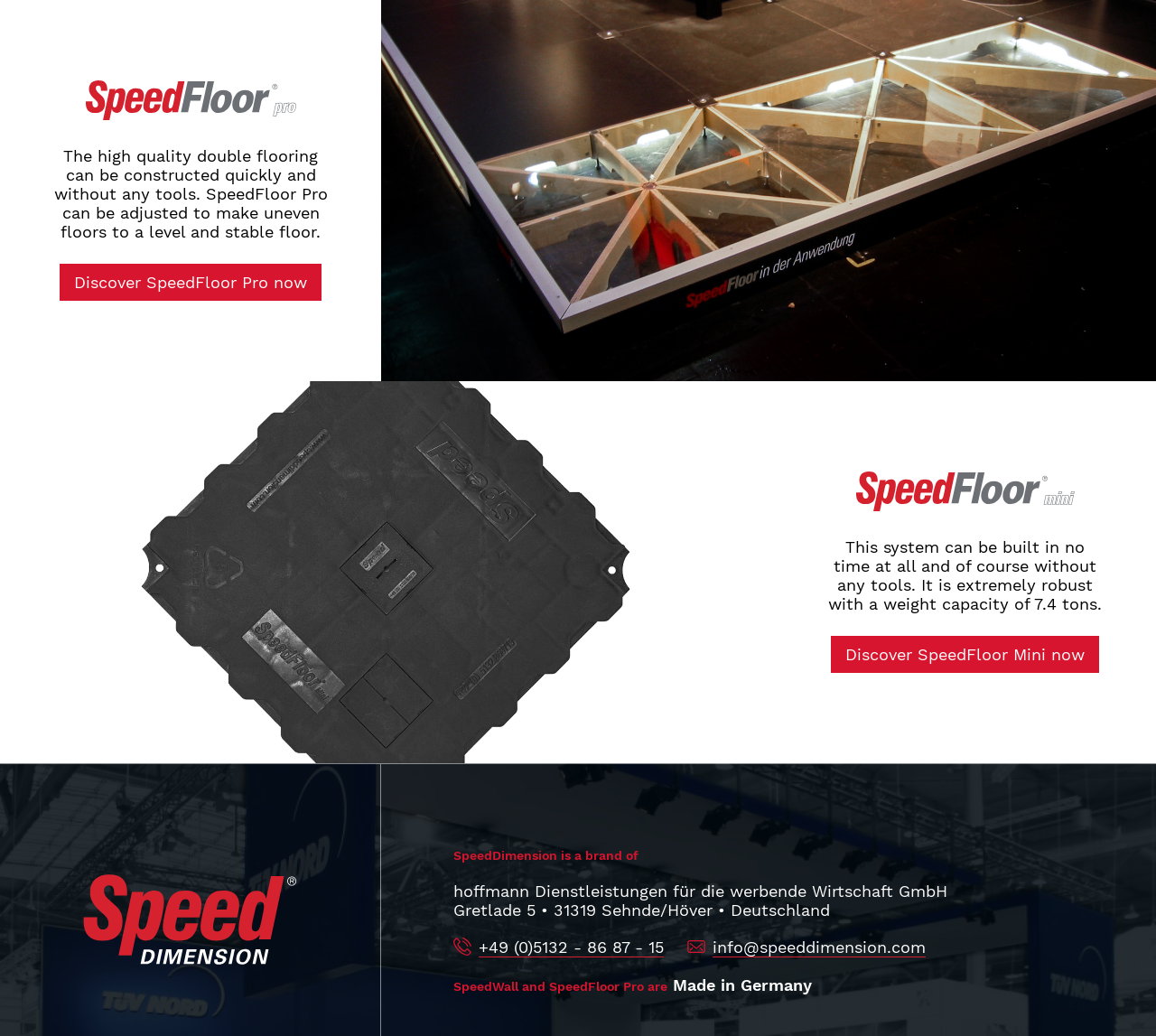Answer briefly with one word or phrase:
What is SpeedFloor Pro?

High quality double flooring